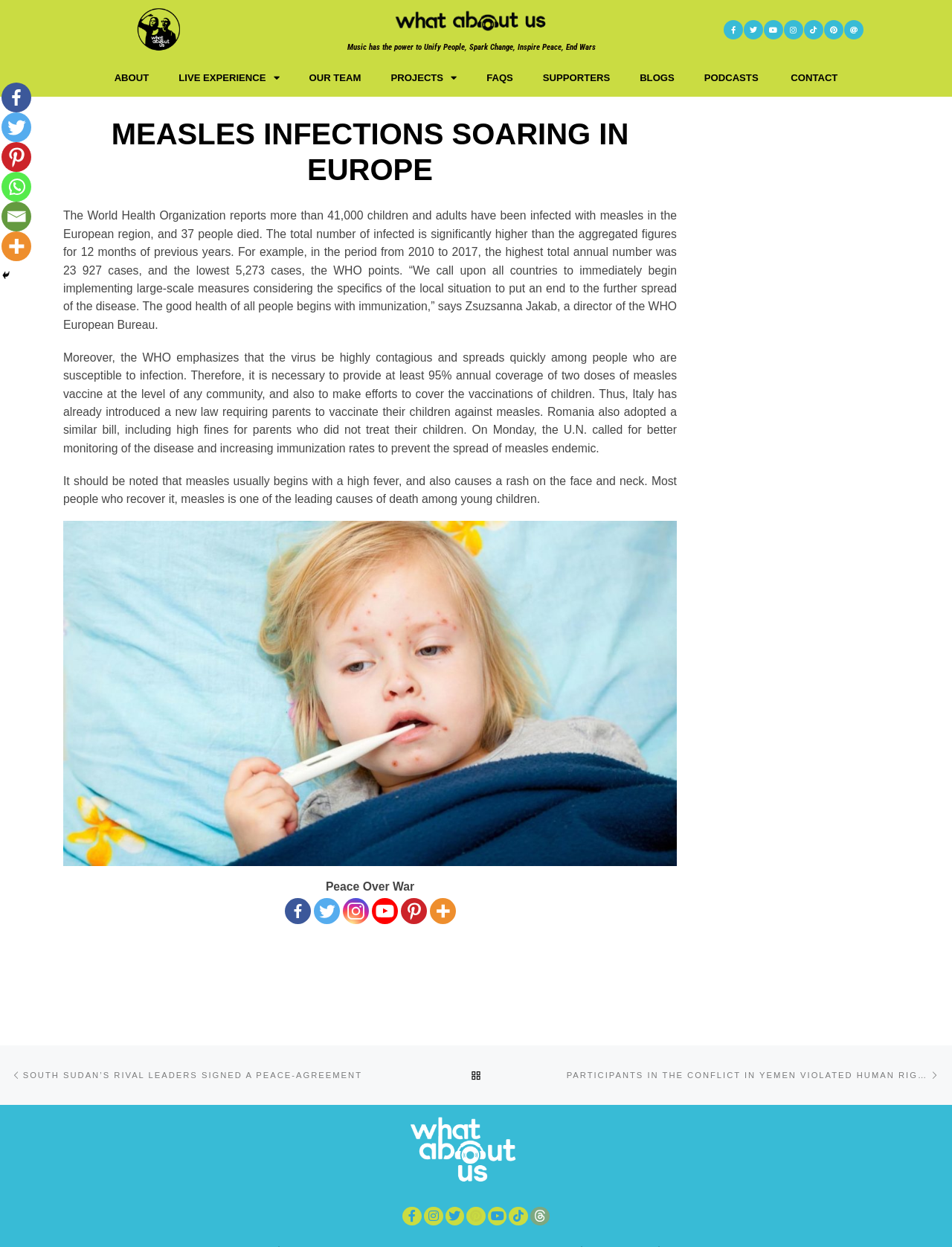What is the minimum vaccination coverage required to prevent measles?
Please answer the question as detailed as possible.

According to the article, the WHO emphasizes that at least 95% annual coverage of two doses of measles vaccine is necessary at the level of any community to prevent the spread of measles.